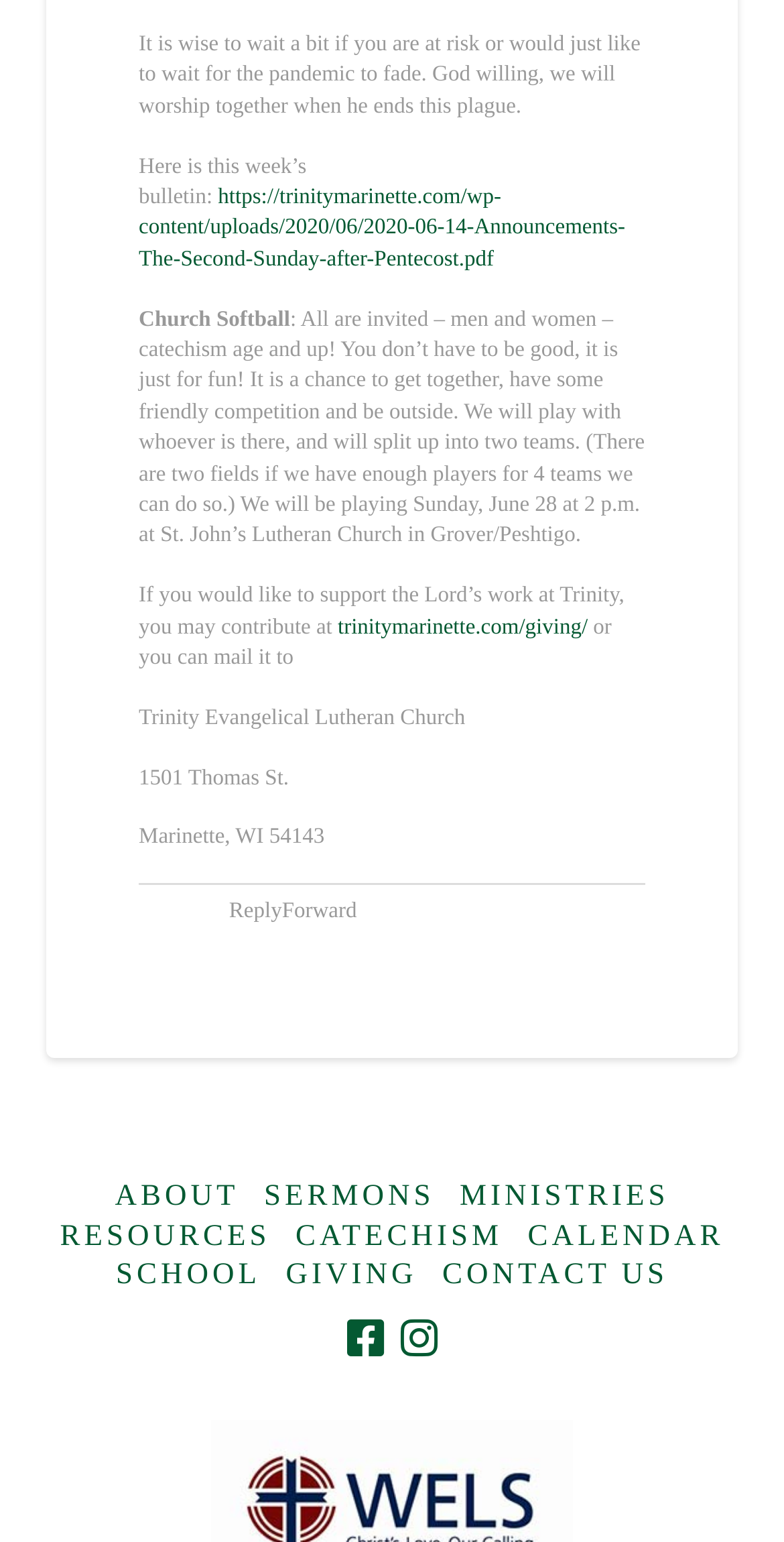How can one support the Lord’s work at Trinity?
Please provide a comprehensive answer based on the details in the screenshot.

I found the text 'If you would like to support the Lord’s work at Trinity, you may contribute at' followed by a link 'trinitymarinette.com/giving/' and then 'or you can mail it to' which suggests that one can support the Lord’s work at Trinity by contributing online or mailing it to the church.